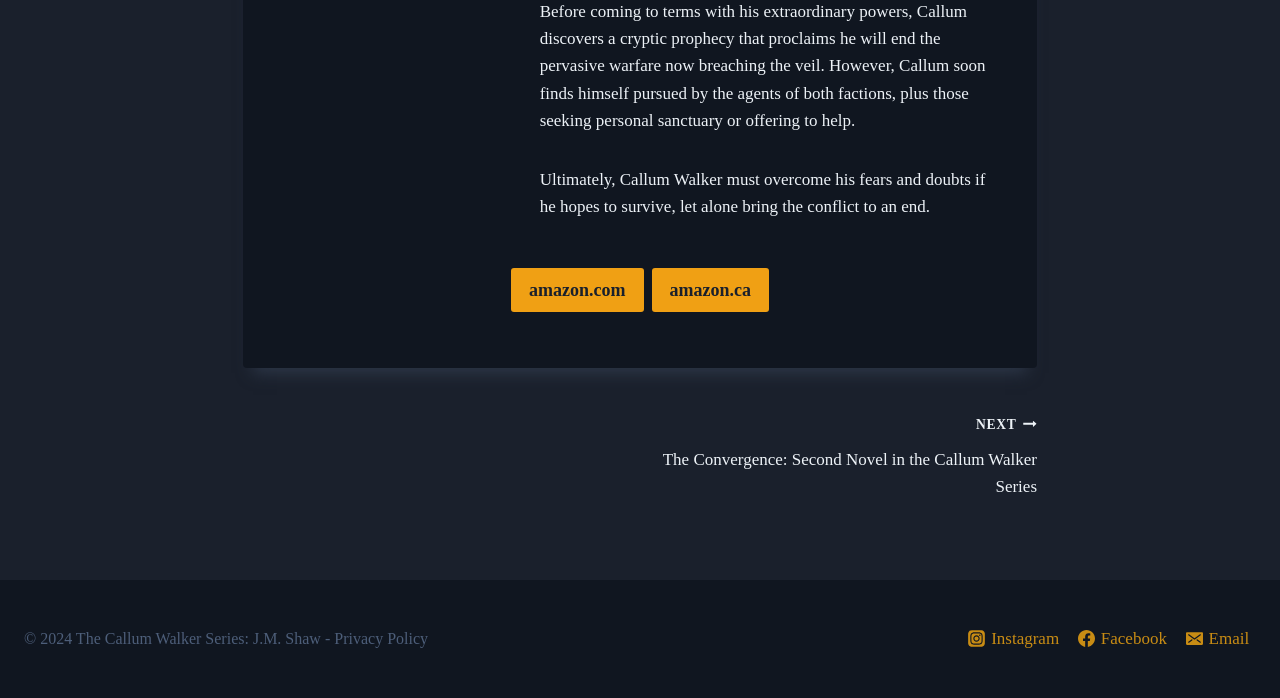Given the description of the UI element: "Email Email", predict the bounding box coordinates in the form of [left, top, right, bottom], with each value being a float between 0 and 1.

[0.921, 0.891, 0.981, 0.94]